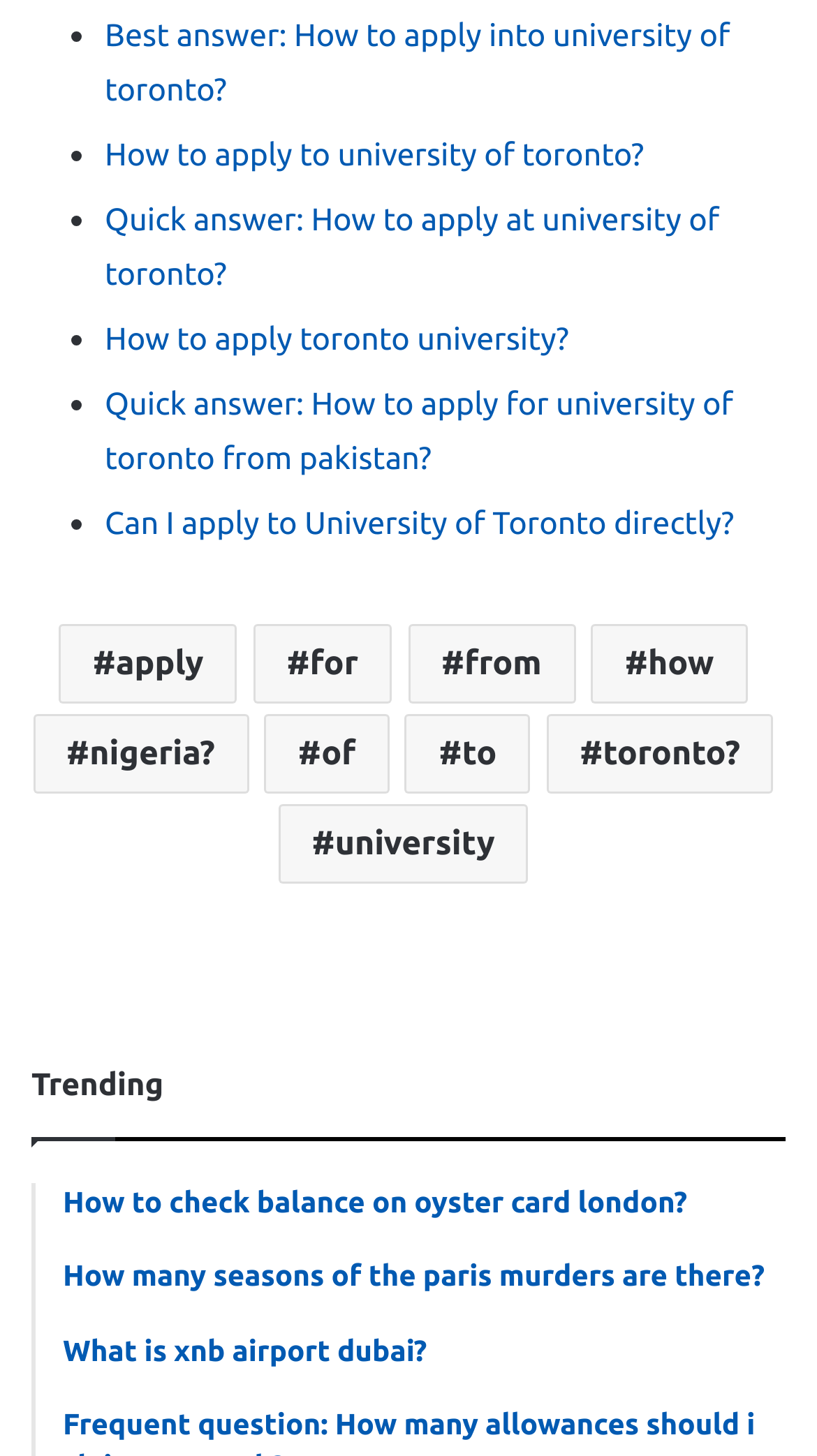Find the bounding box coordinates for the area that should be clicked to accomplish the instruction: "Click on the link to learn about XNB airport Dubai".

[0.077, 0.914, 0.962, 0.943]